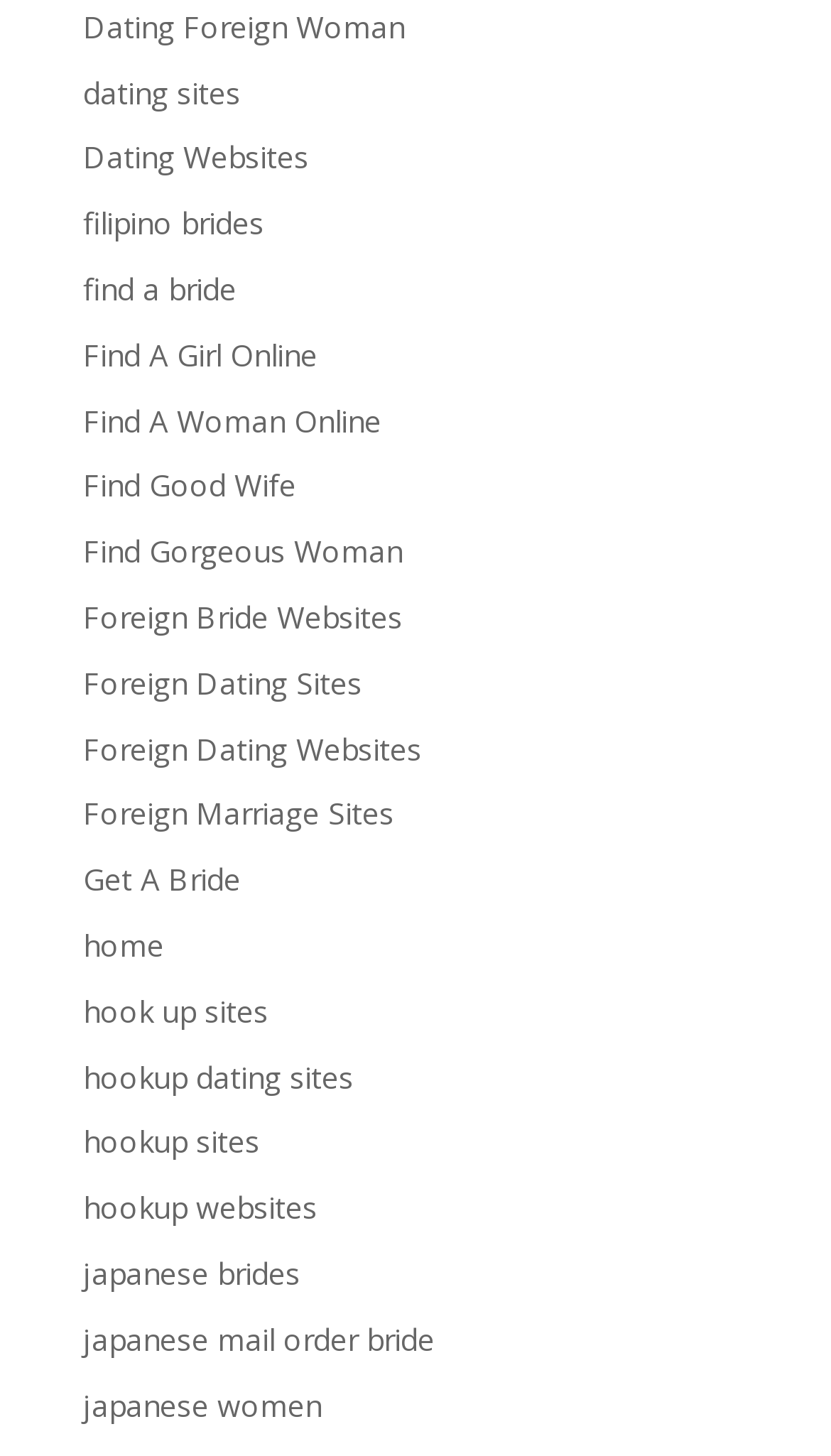What is the main theme of this webpage?
Please provide a single word or phrase in response based on the screenshot.

Dating